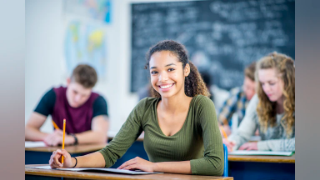What is on the chalkboard?
Based on the image, answer the question in a detailed manner.

The chalkboard in the background is adorned with various notes and diagrams, contributing to the educational environment and highlighting the academic pursuits of the students.